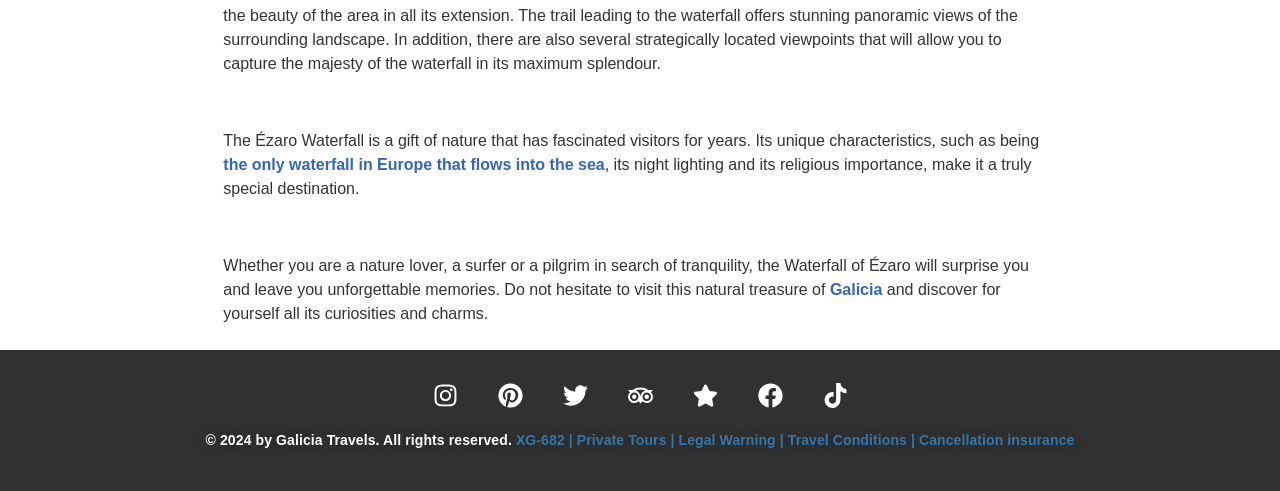How many social media links are present?
Answer the question with a detailed explanation, including all necessary information.

There are six social media links present, including Instagram, Pinterest, Twitter, Tripadvisor, Facebook, and Tiktok, which are represented by their respective icons.